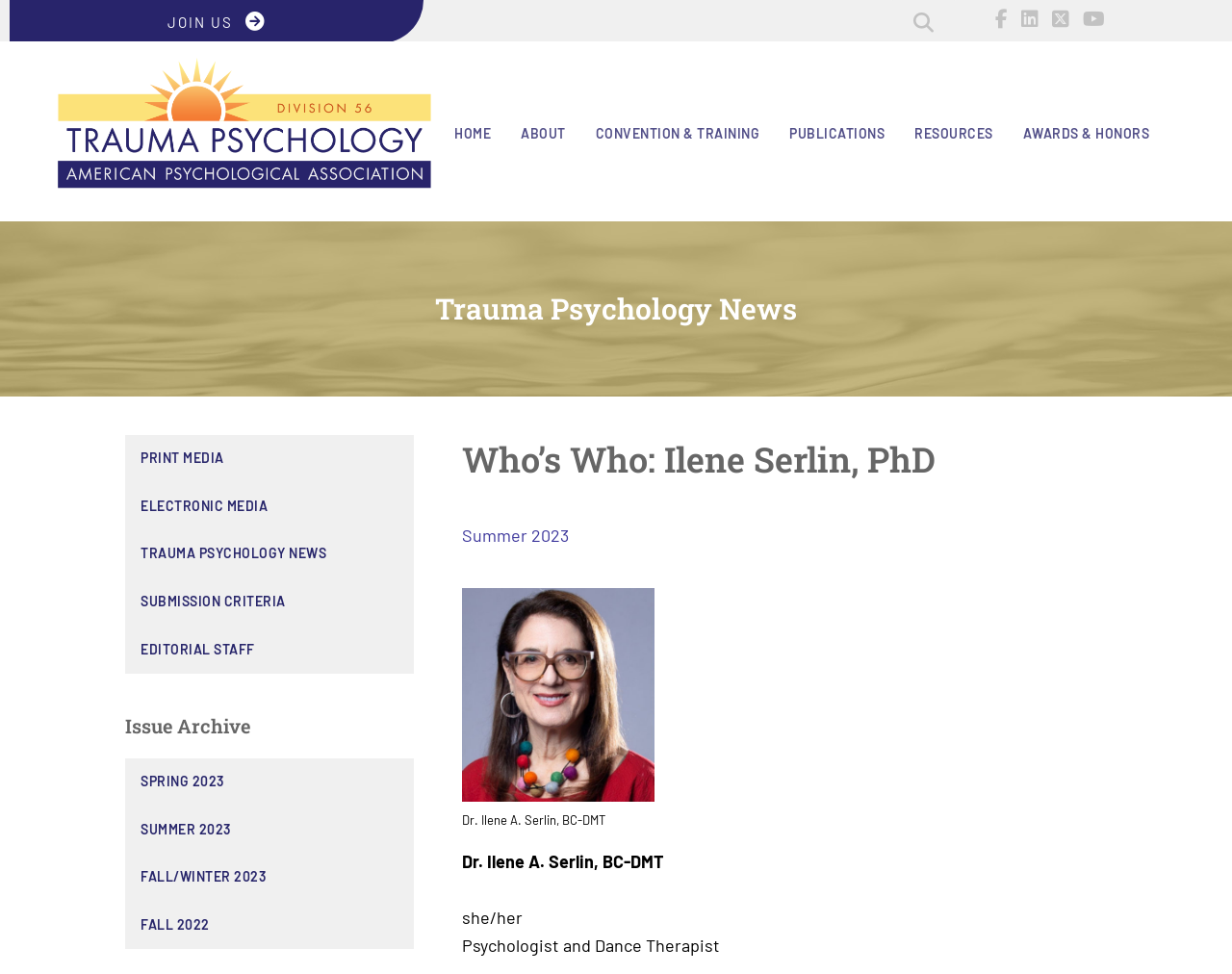Using the information in the image, give a detailed answer to the following question: What is the name of the person featured in this webpage?

I determined the answer by looking at the heading 'Who’s Who: Ilene Serlin, PhD' and the image caption 'Dr. Ilene A. Serlin, BC-DMT', which suggests that the webpage is about Ilene Serlin.